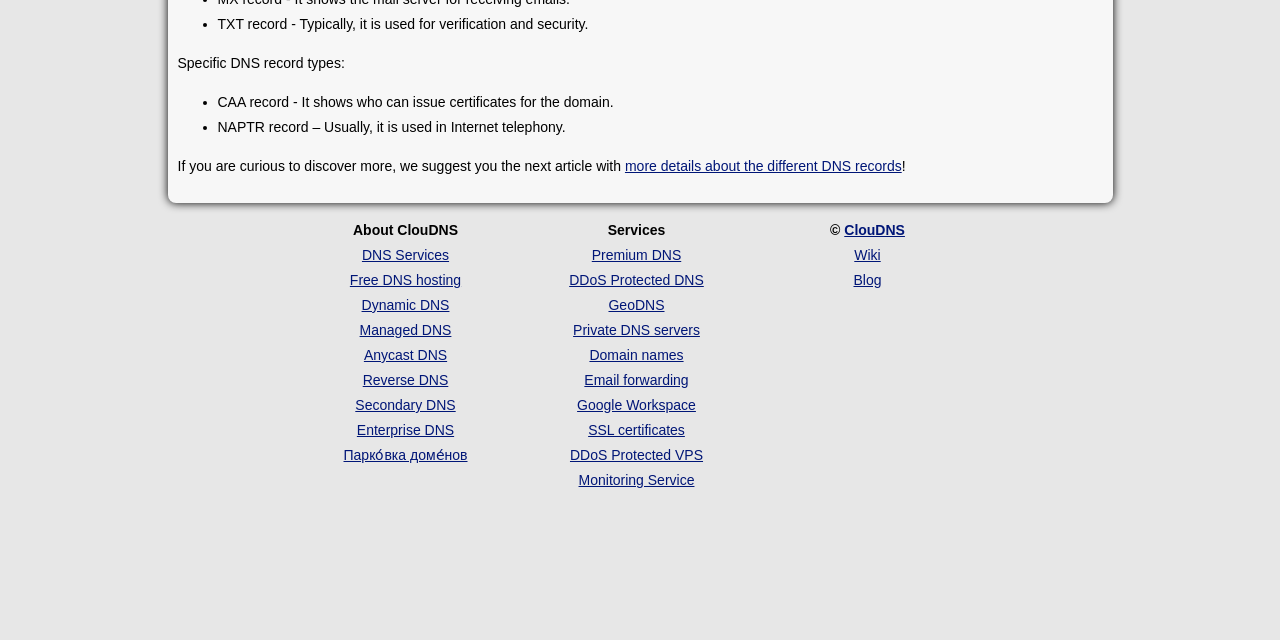Locate the bounding box of the UI element described by: "Google Workspace" in the given webpage screenshot.

[0.451, 0.62, 0.544, 0.645]